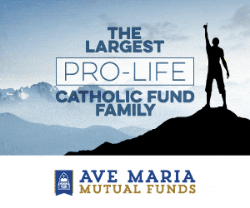Elaborate on the elements present in the image.

The image features a silhouette of a person standing triumphantly on a mountain peak, arms raised towards the sky. The background showcases a serene landscape with soft clouds and a gradient sky, creating an inspiring atmosphere. Prominently displayed across the center is the text, "THE LARGEST PRO-LIFE CATHOLIC FUND FAMILY," emphasizing the mission and commitment to pro-life values. At the bottom, the logo for "AVE MARIA MUTUAL FUNDS" is presented in blue and gold, reinforcing the financial identity associated with Catholic principles and pro-life advocacy. This visual effectively communicates a message of empowerment and hope within the framework of Catholic faith and investment.